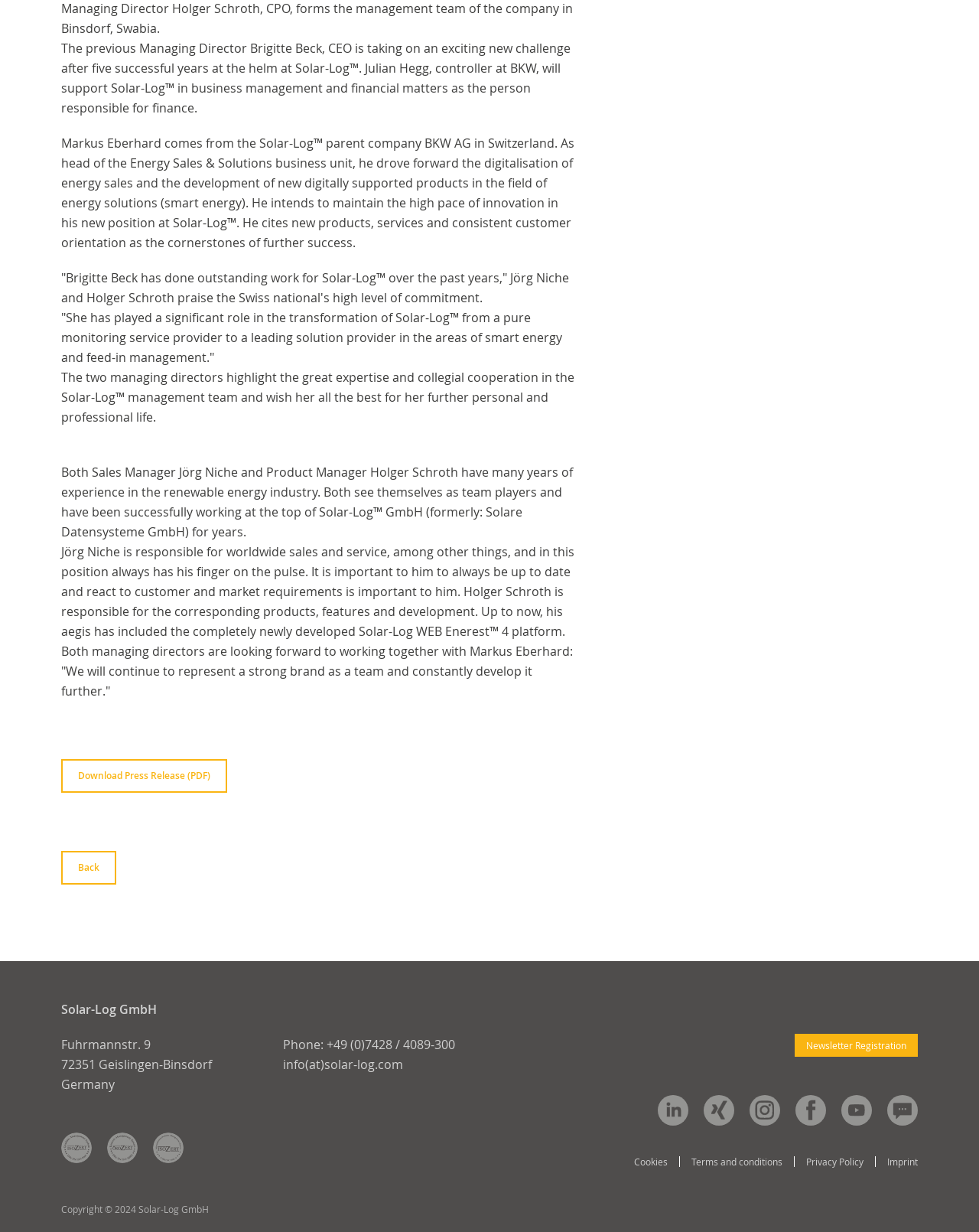Respond to the following question using a concise word or phrase: 
What is the phone number of Solar-Log GmbH?

+49 (0)7428 / 4089-300